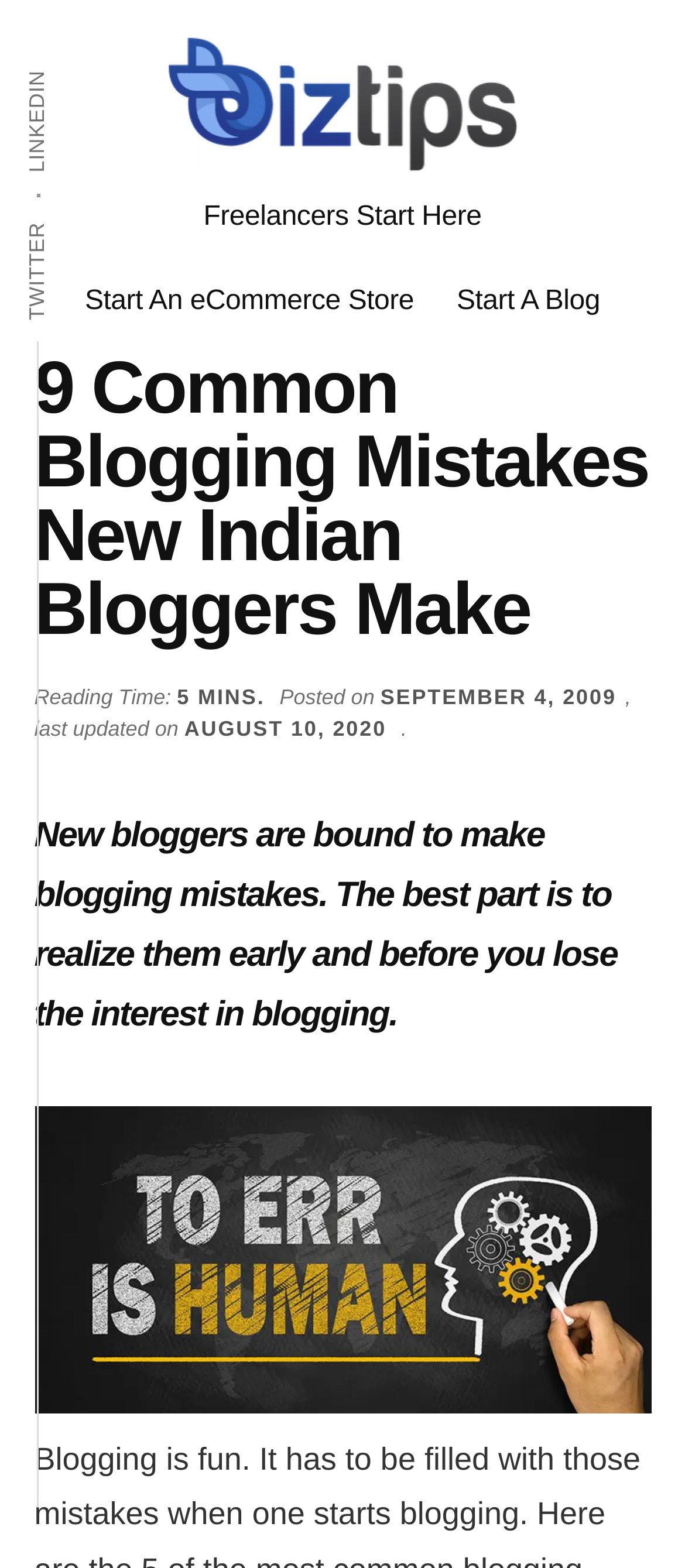How many navigation menus are there?
Please look at the screenshot and answer in one word or a short phrase.

2